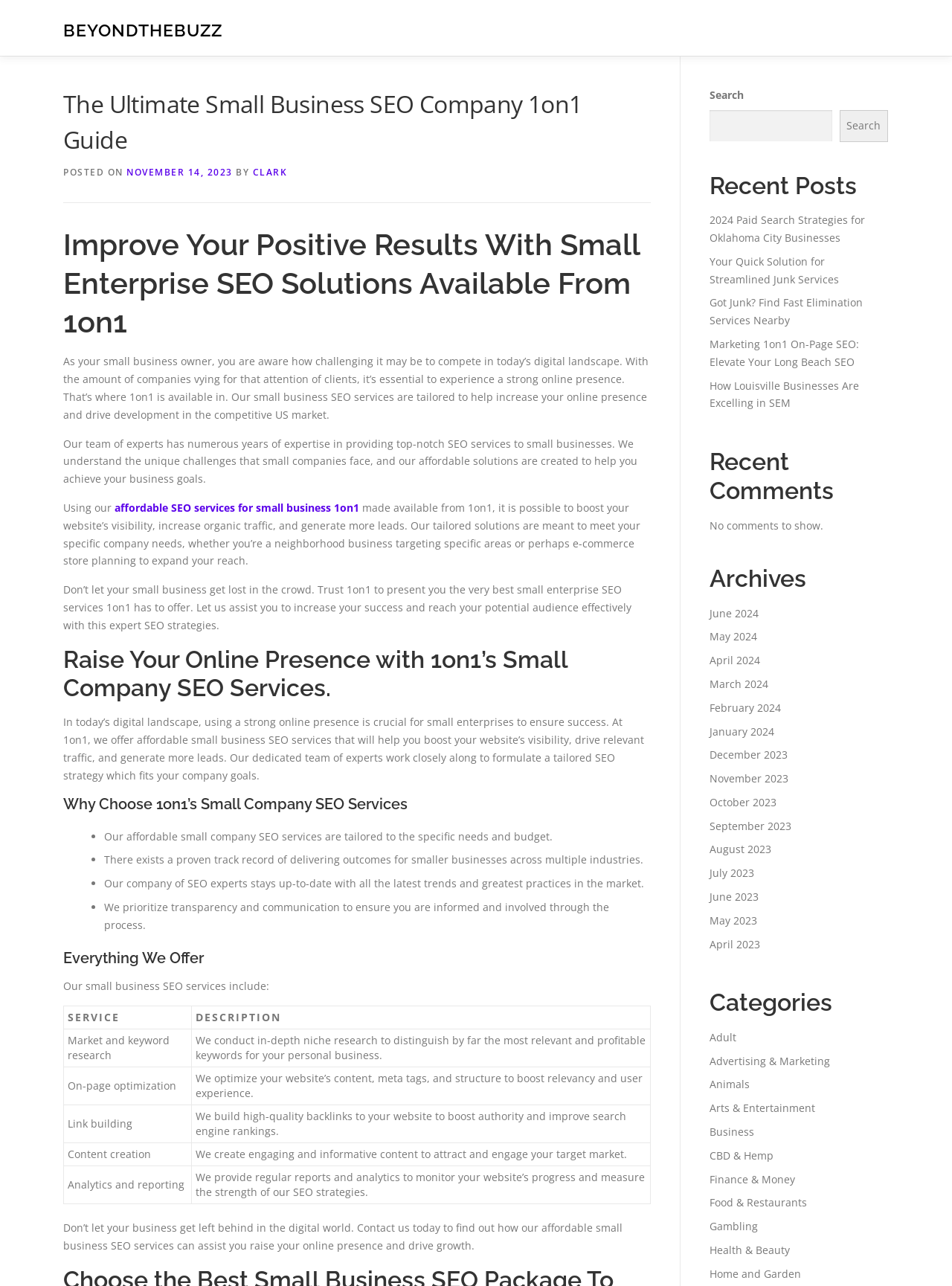What is the name of the company offering SEO services?
Answer the question with a detailed and thorough explanation.

The company name '1on1' is mentioned multiple times throughout the webpage, including in the header, headings, and paragraphs, indicating that it is the company offering the SEO services being discussed.